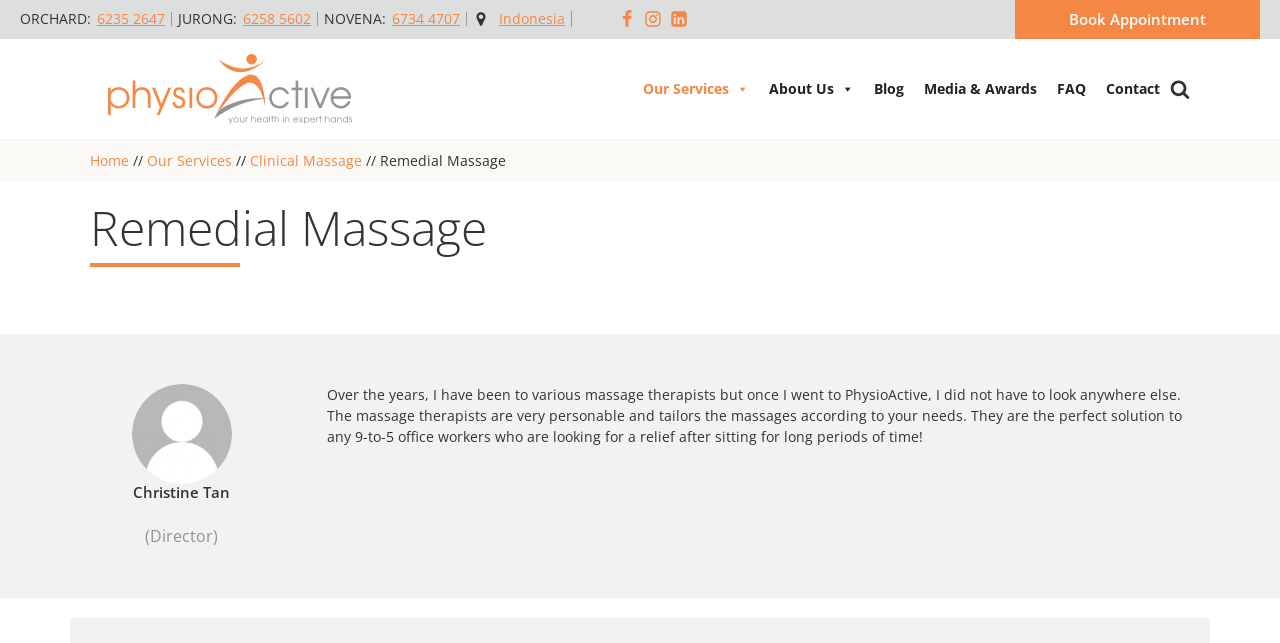Provide the bounding box coordinates of the area you need to click to execute the following instruction: "Search for something".

[0.914, 0.122, 0.93, 0.153]